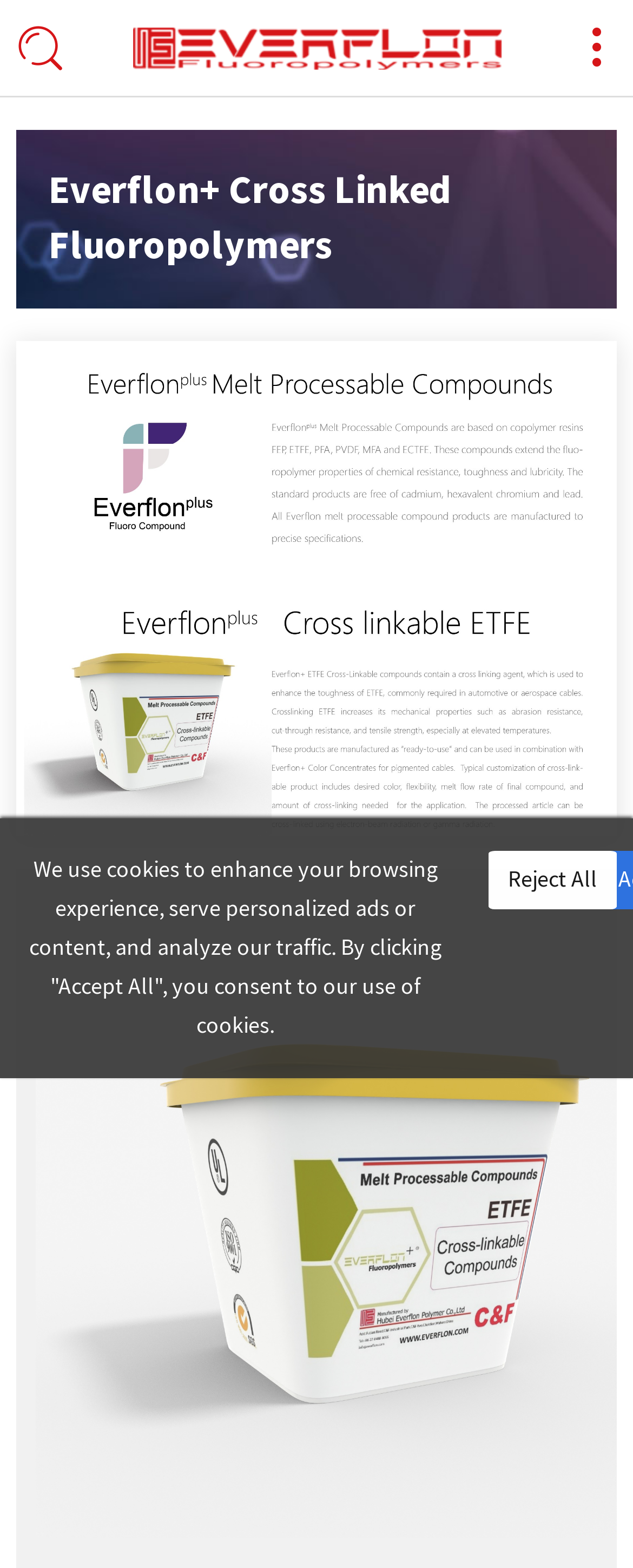Give a short answer using one word or phrase for the question:
What is the name of the company or brand?

Everflon